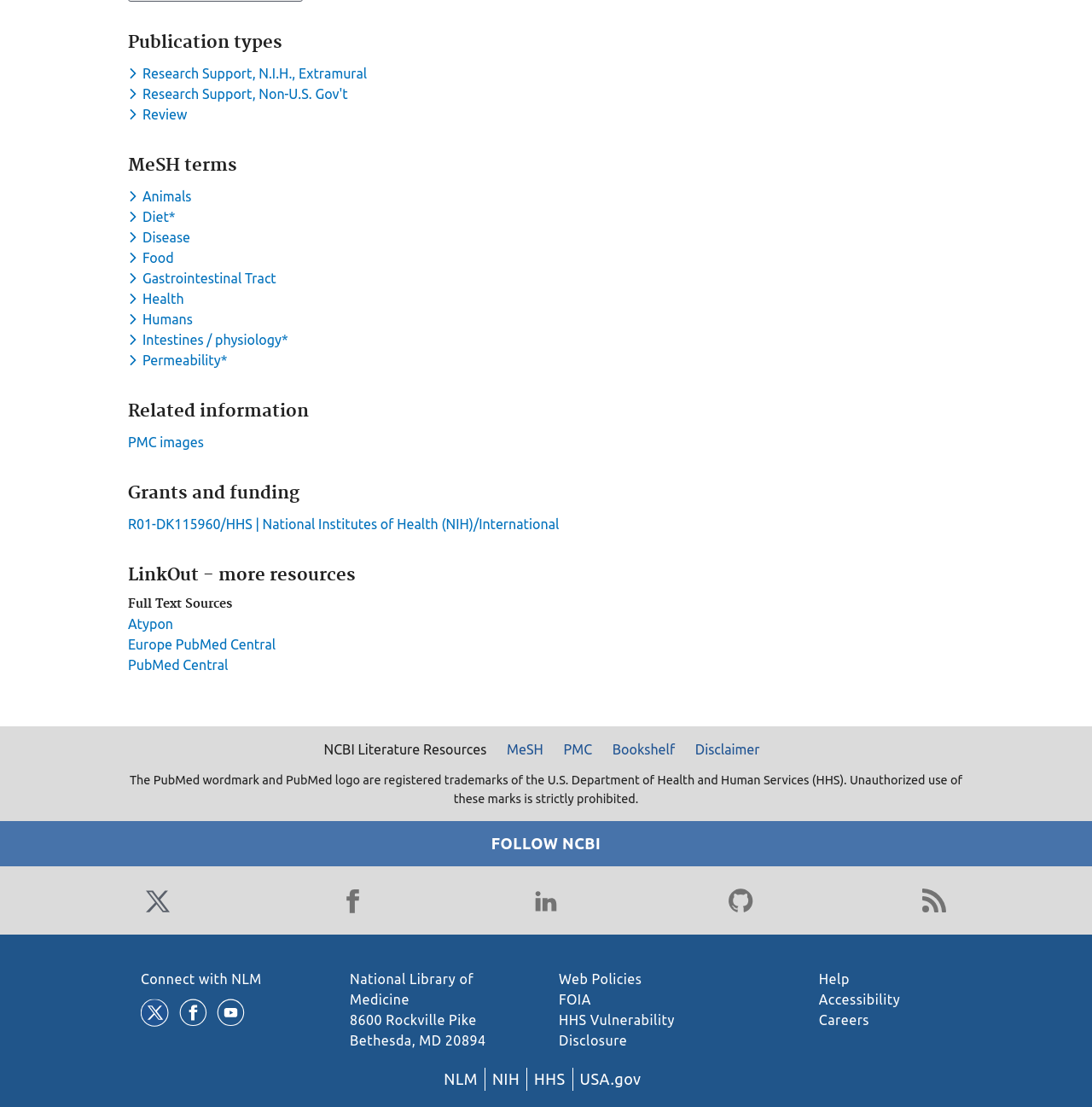Determine the bounding box coordinates for the area that needs to be clicked to fulfill this task: "Follow NCBI on Twitter". The coordinates must be given as four float numbers between 0 and 1, i.e., [left, top, right, bottom].

[0.129, 0.798, 0.16, 0.829]